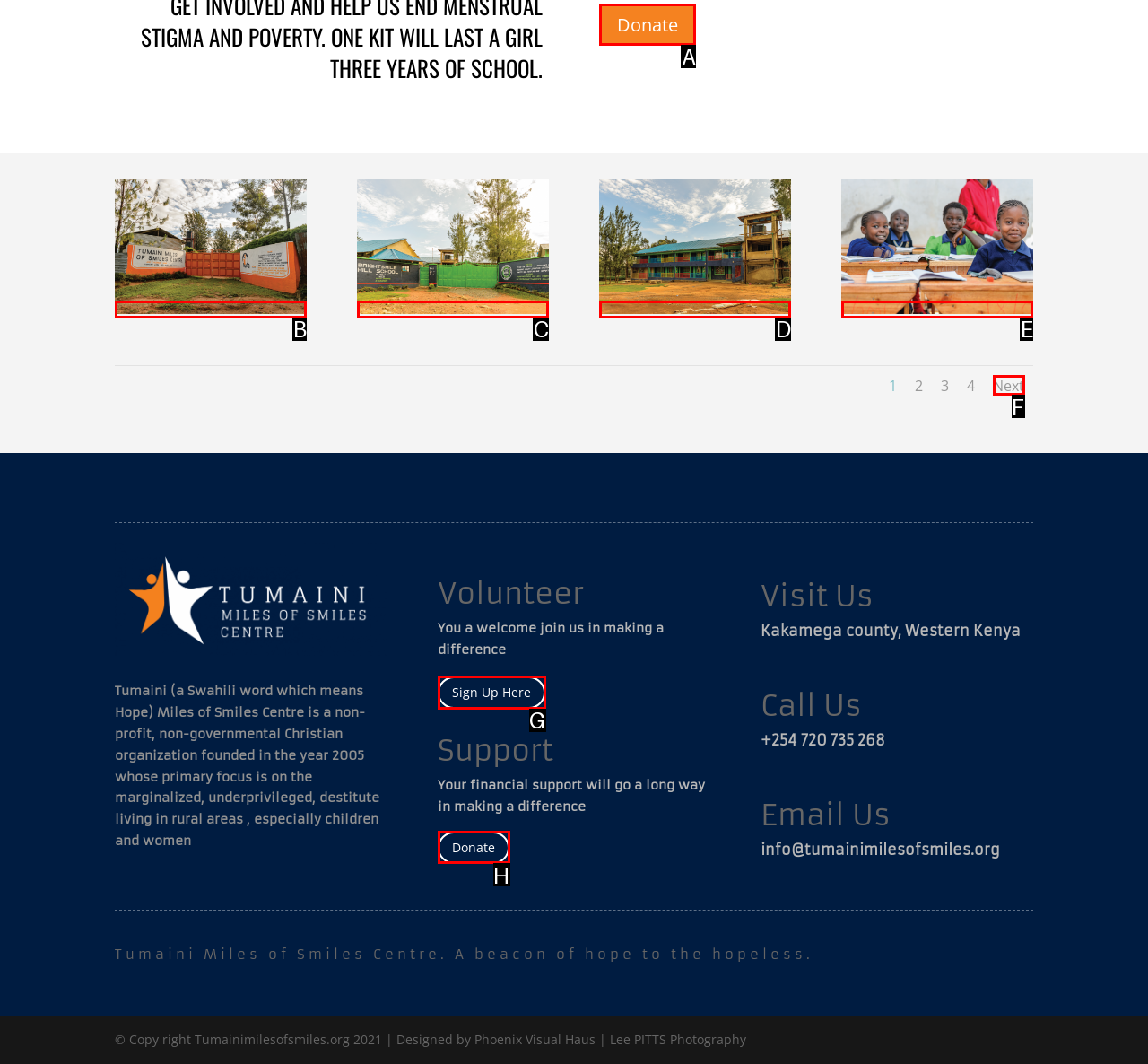Tell me which one HTML element you should click to complete the following task: go to home page
Answer with the option's letter from the given choices directly.

None